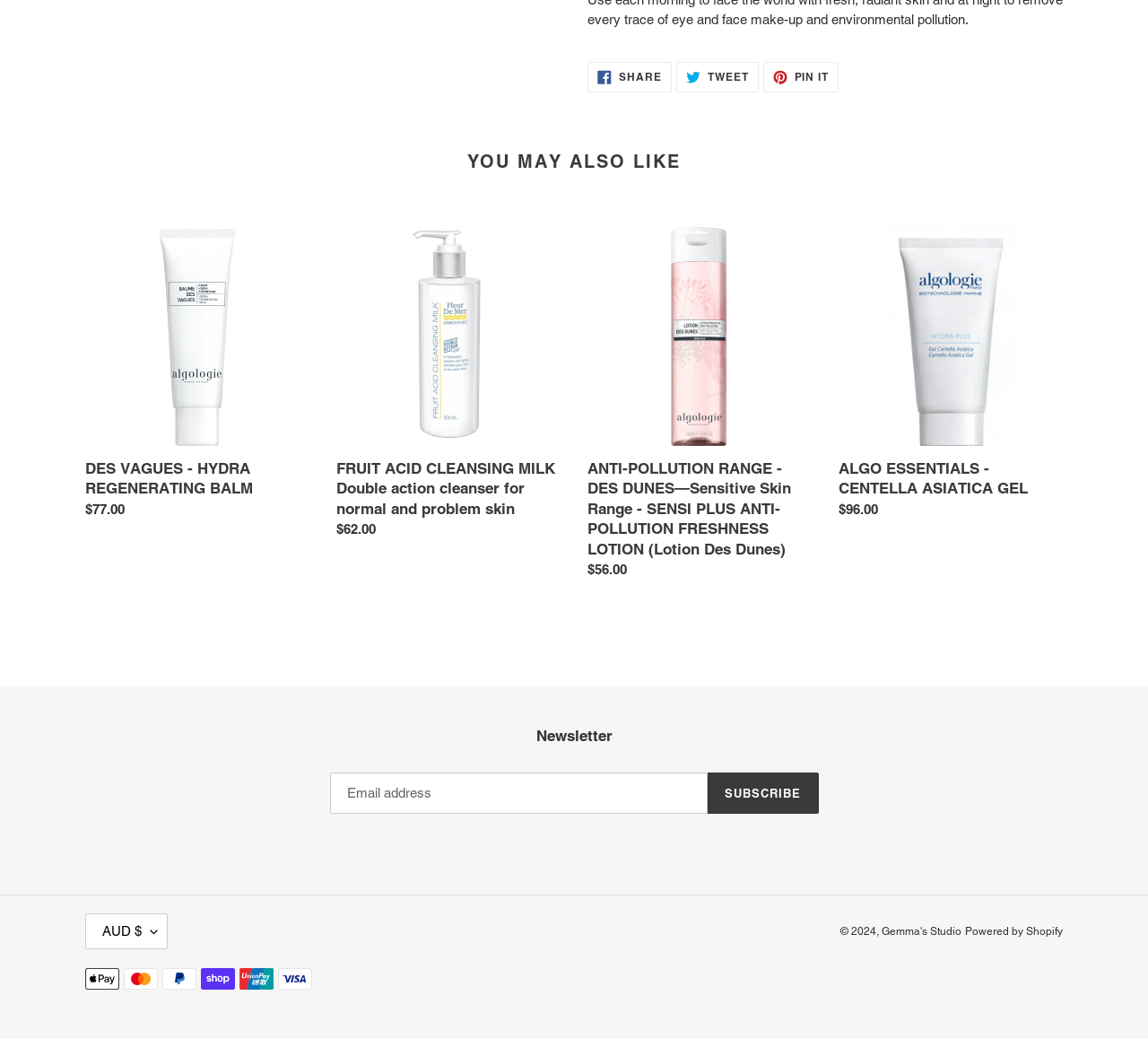Give a concise answer using one word or a phrase to the following question:
How many social media sharing links are available?

3